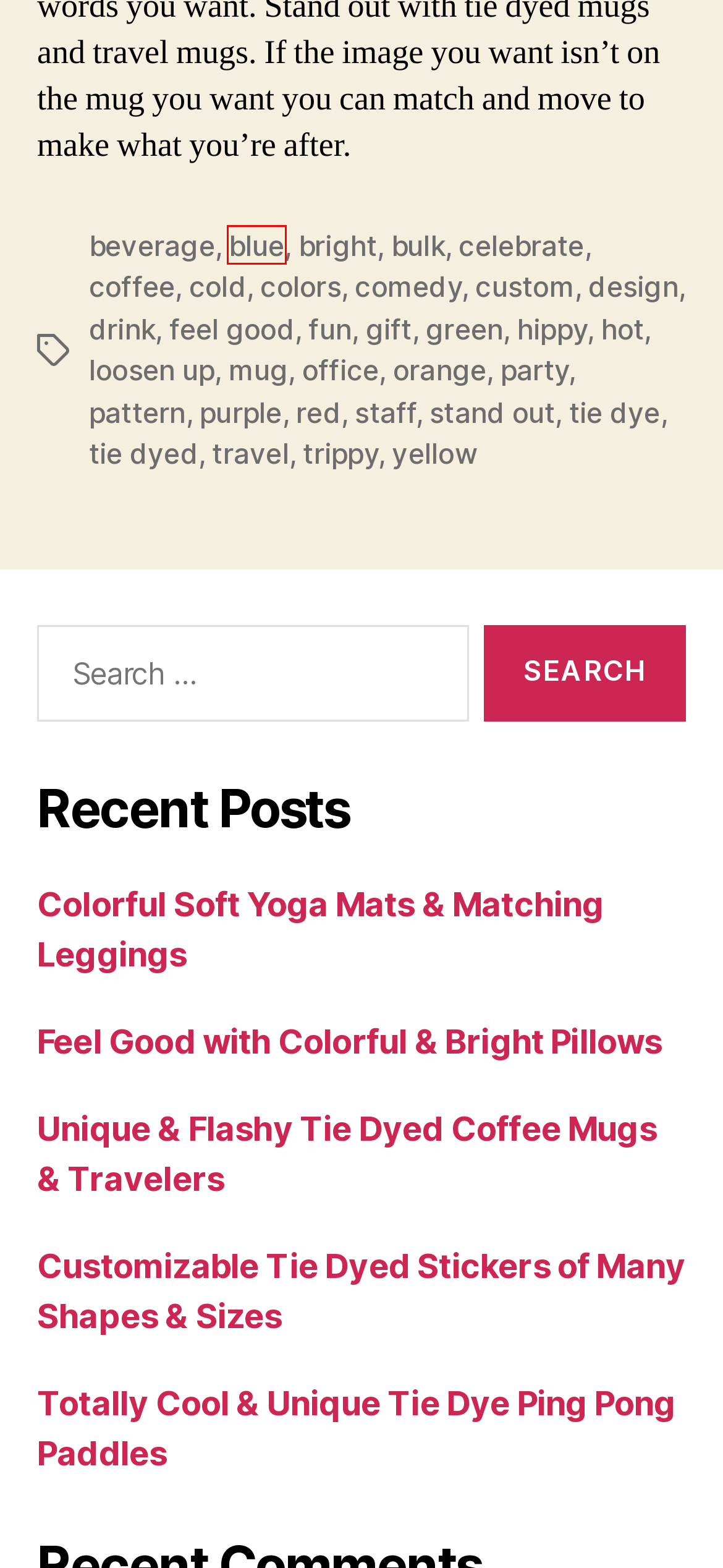Review the screenshot of a webpage which includes a red bounding box around an element. Select the description that best fits the new webpage once the element in the bounding box is clicked. Here are the candidates:
A. purple – Tie Dye Everything
B. Colorful Soft Yoga Mats & Matching Leggings – Tie Dye Everything
C. bright – Tie Dye Everything
D. pattern – Tie Dye Everything
E. Customizable Tie Dyed Stickers of Many Shapes  & Sizes – Tie Dye Everything
F. tie dye – Tie Dye Everything
G. party – Tie Dye Everything
H. blue – Tie Dye Everything

H